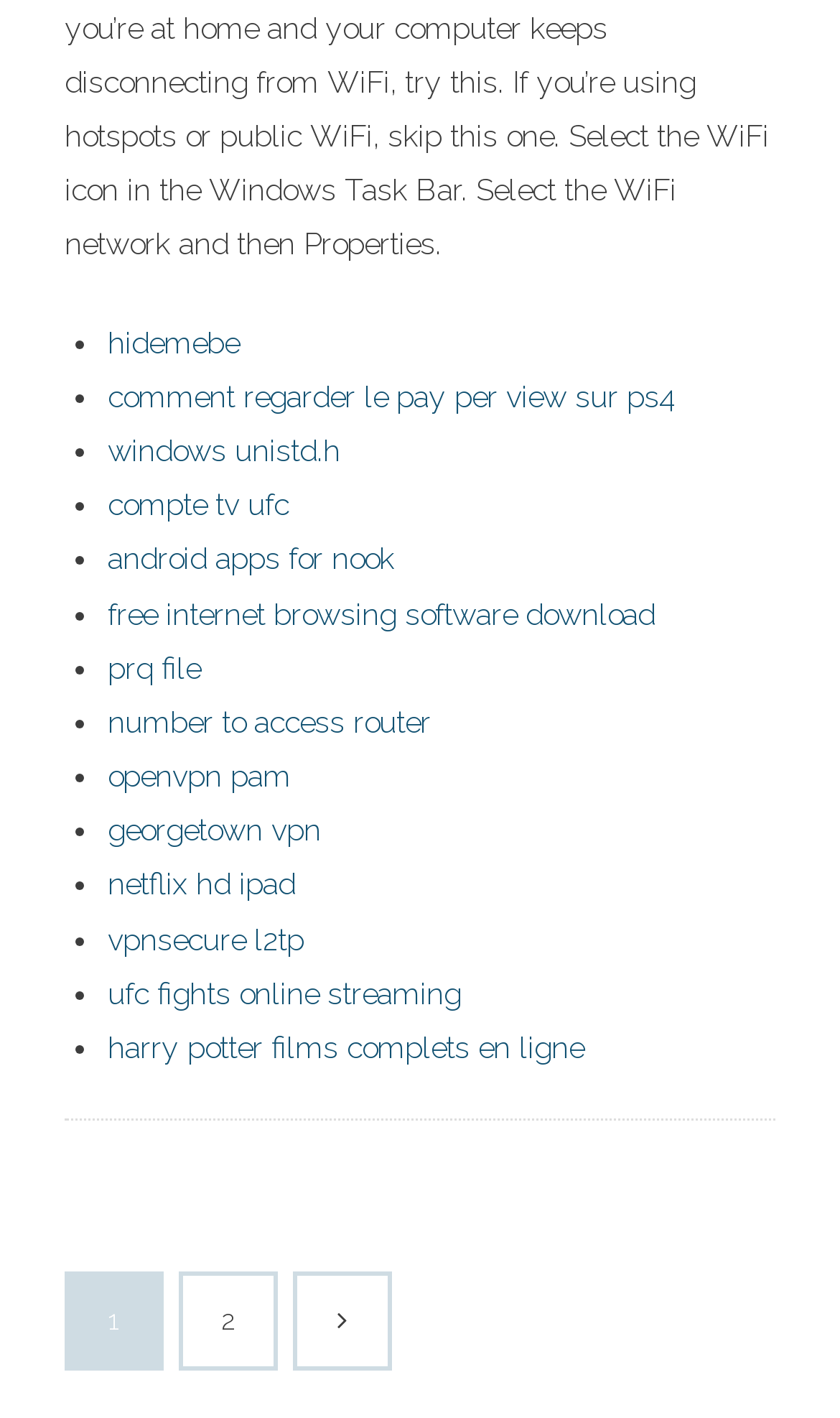From the webpage screenshot, predict the bounding box of the UI element that matches this description: "vpnsecure l2tp".

[0.128, 0.65, 0.362, 0.674]